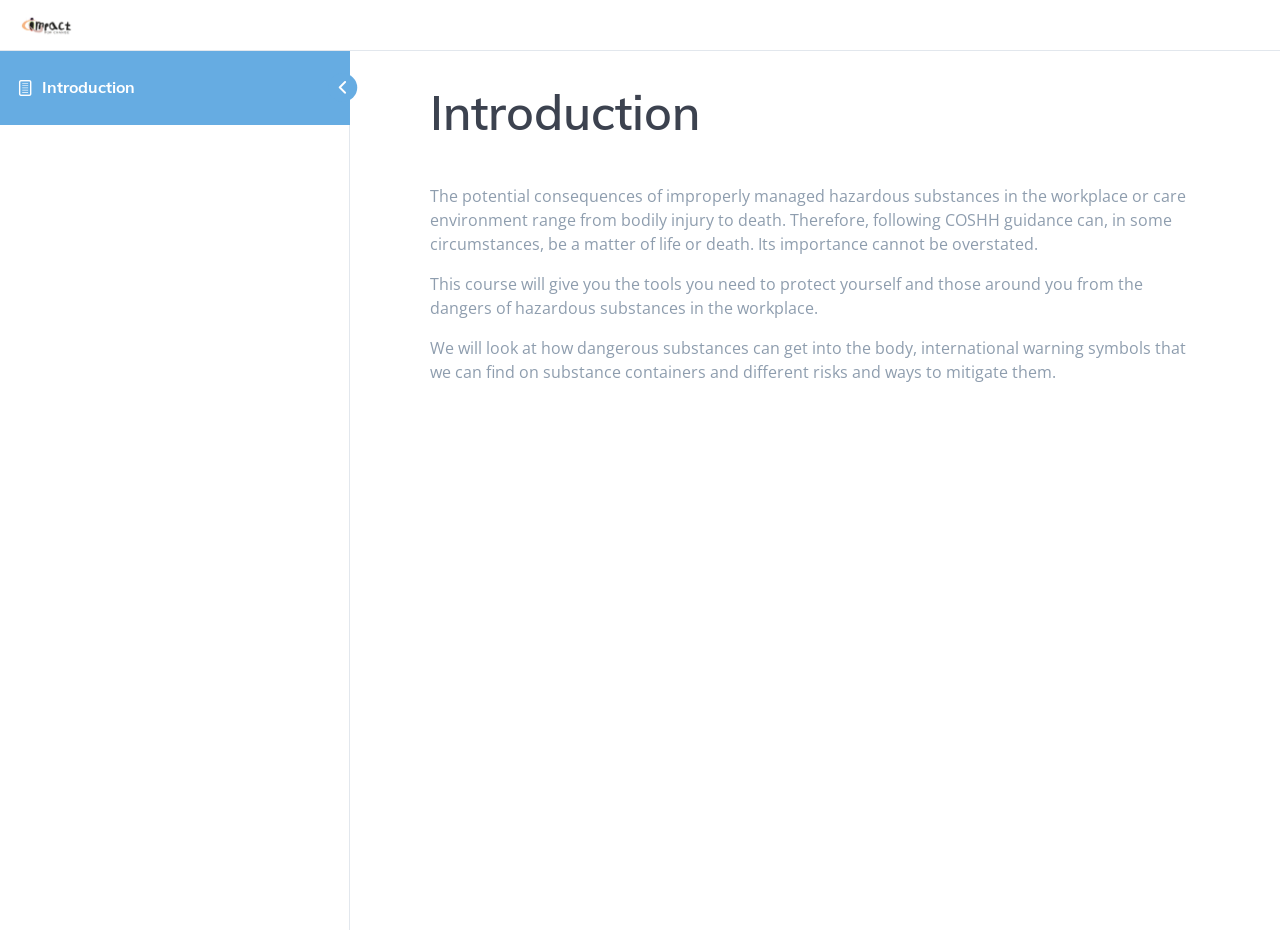Answer in one word or a short phrase: 
What is the main topic of this webpage?

Hazardous substances